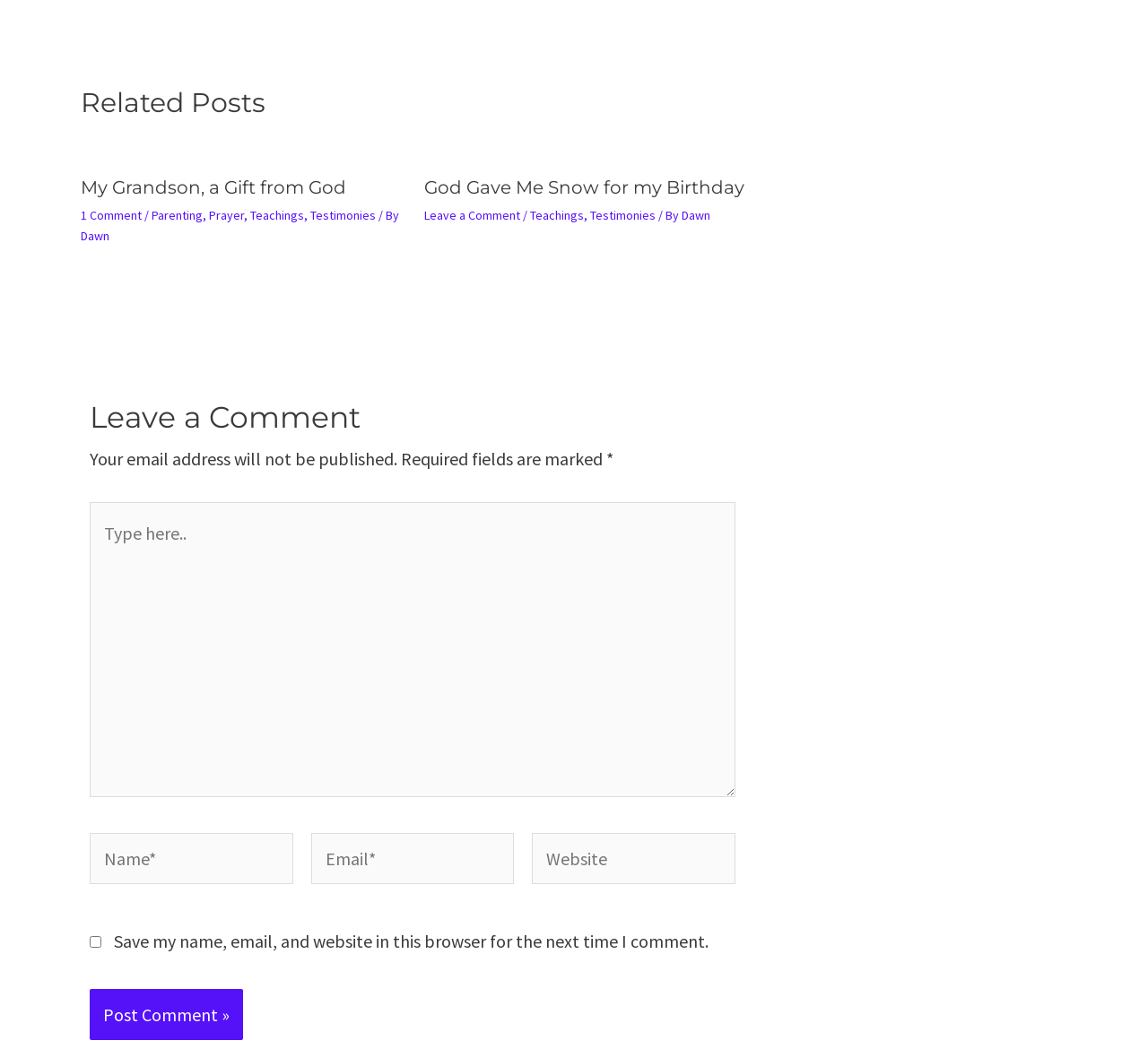Find the bounding box coordinates of the element's region that should be clicked in order to follow the given instruction: "Click on the 'My Grandson, a Gift from God' link". The coordinates should consist of four float numbers between 0 and 1, i.e., [left, top, right, bottom].

[0.07, 0.167, 0.302, 0.188]